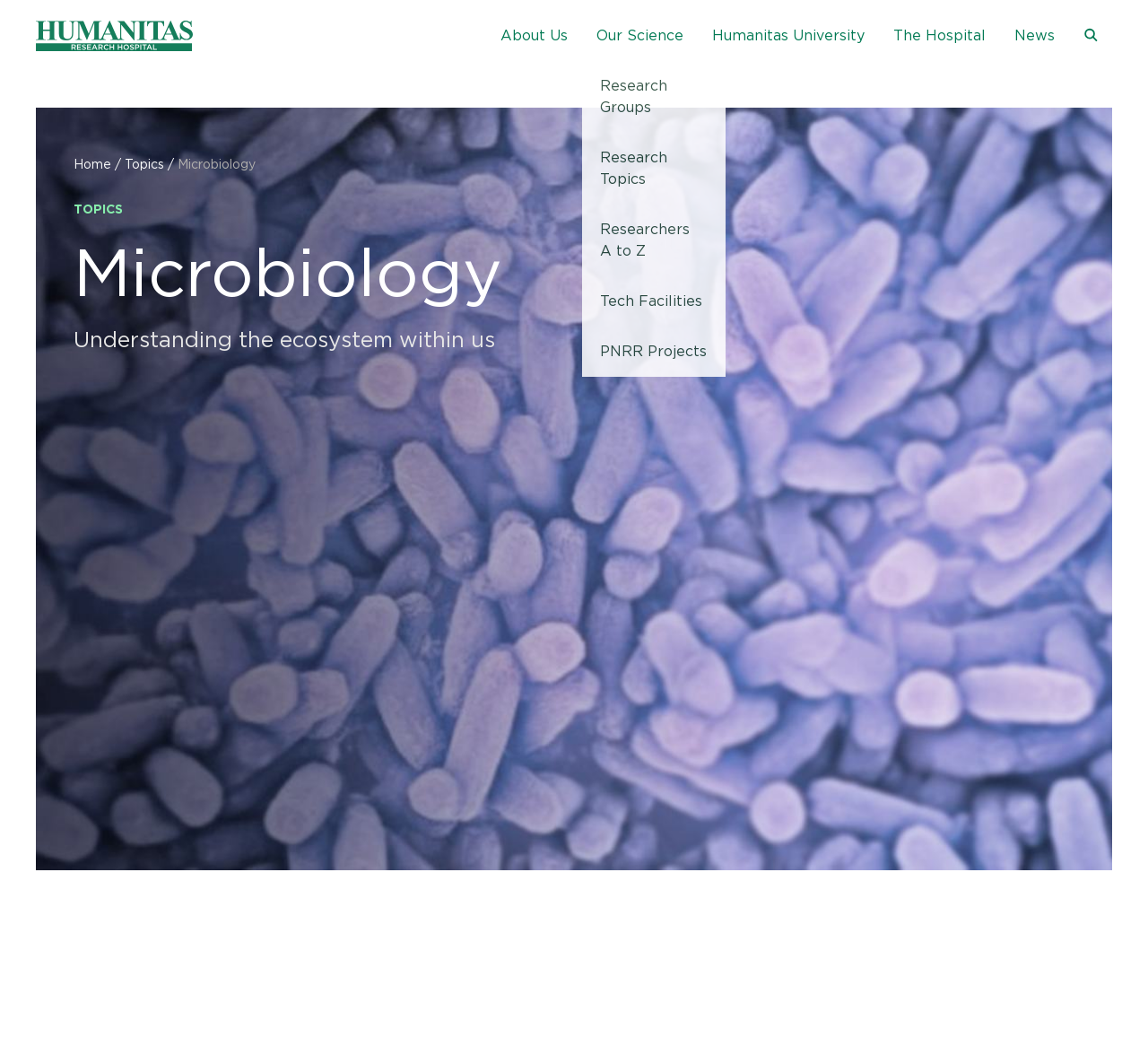Pinpoint the bounding box coordinates for the area that should be clicked to perform the following instruction: "visit About Us page".

[0.423, 0.01, 0.507, 0.059]